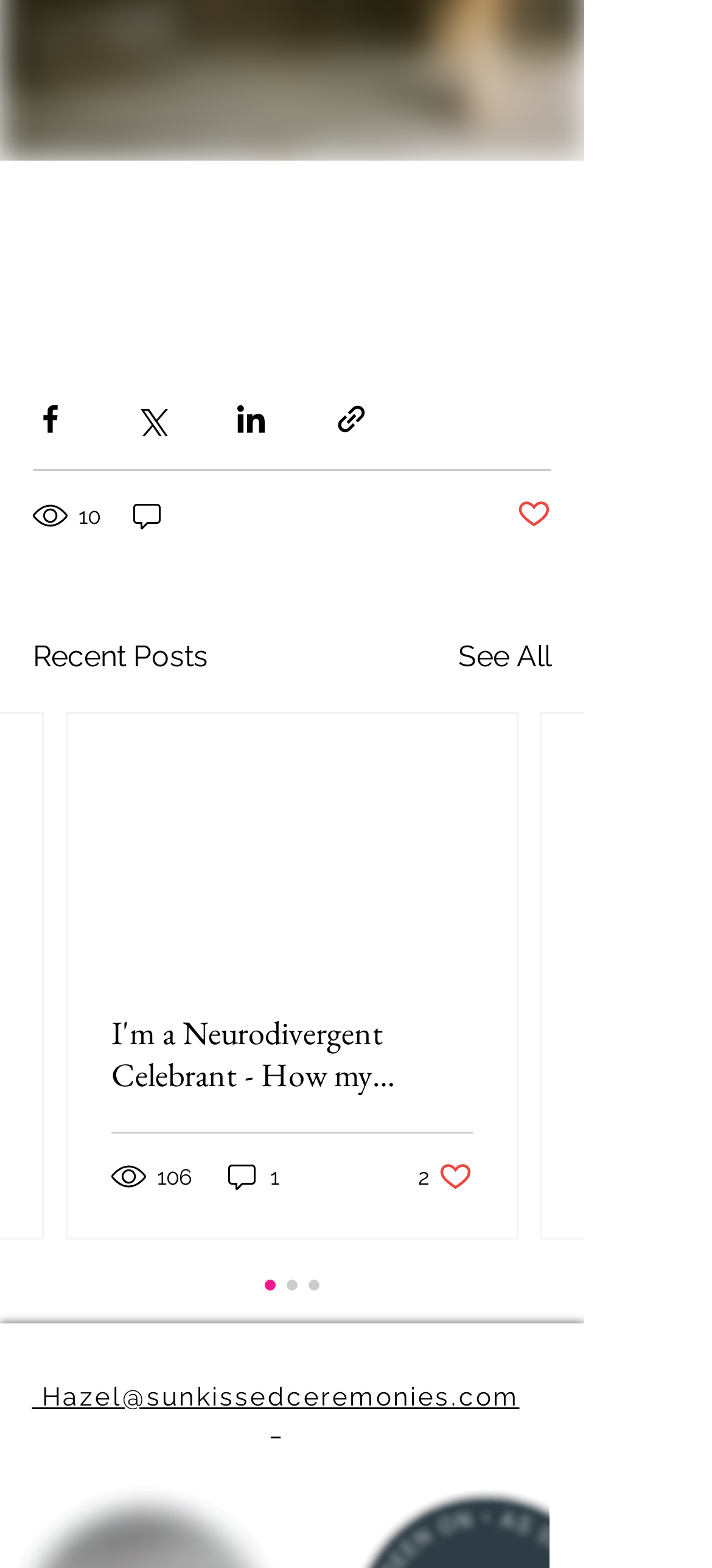Please identify the bounding box coordinates of the clickable area that will fulfill the following instruction: "View recent post". The coordinates should be in the format of four float numbers between 0 and 1, i.e., [left, top, right, bottom].

[0.095, 0.456, 0.726, 0.617]